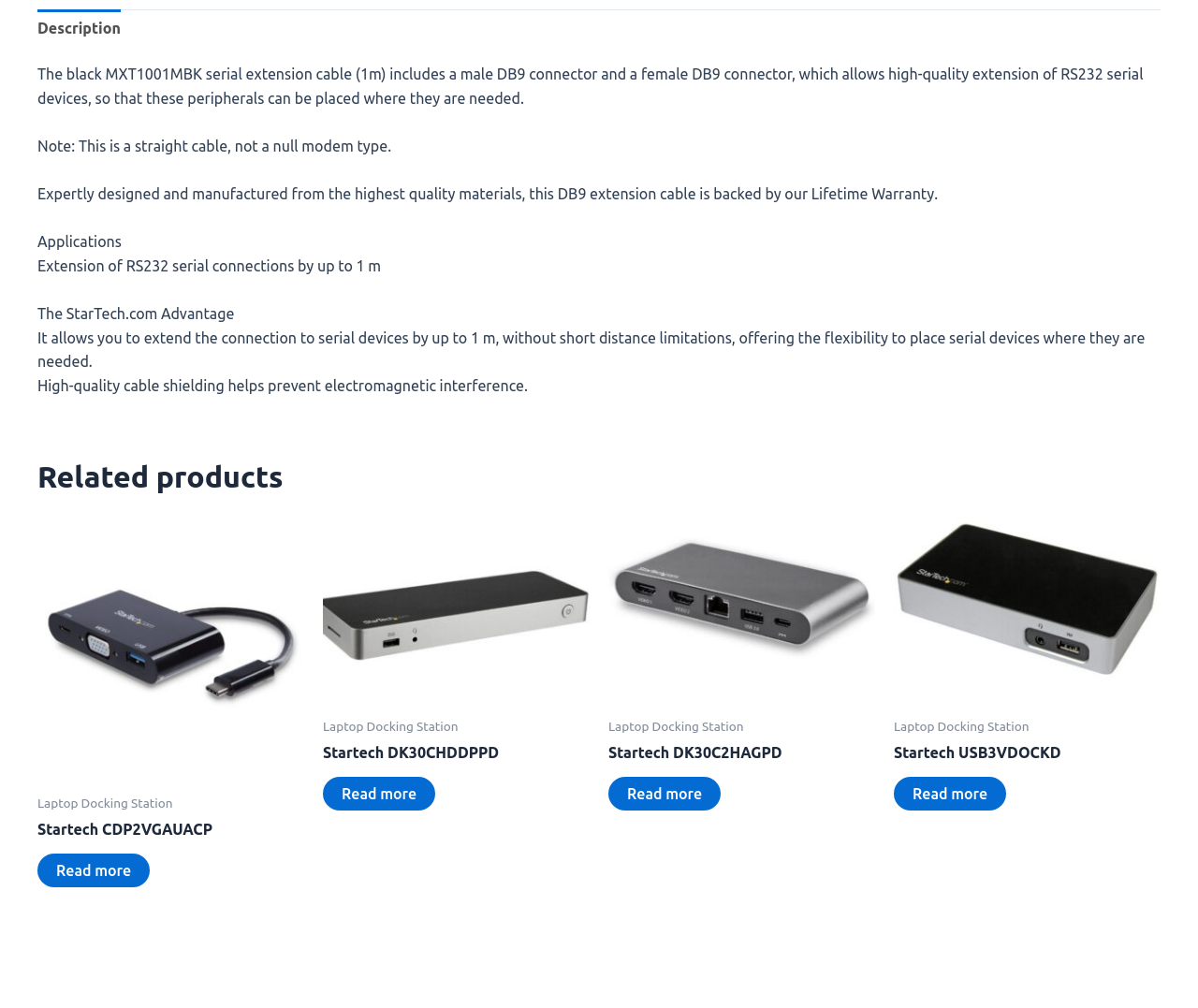For the given element description Description, determine the bounding box coordinates of the UI element. The coordinates should follow the format (top-left x, top-left y, bottom-right x, bottom-right y) and be within the range of 0 to 1.

[0.031, 0.009, 0.101, 0.048]